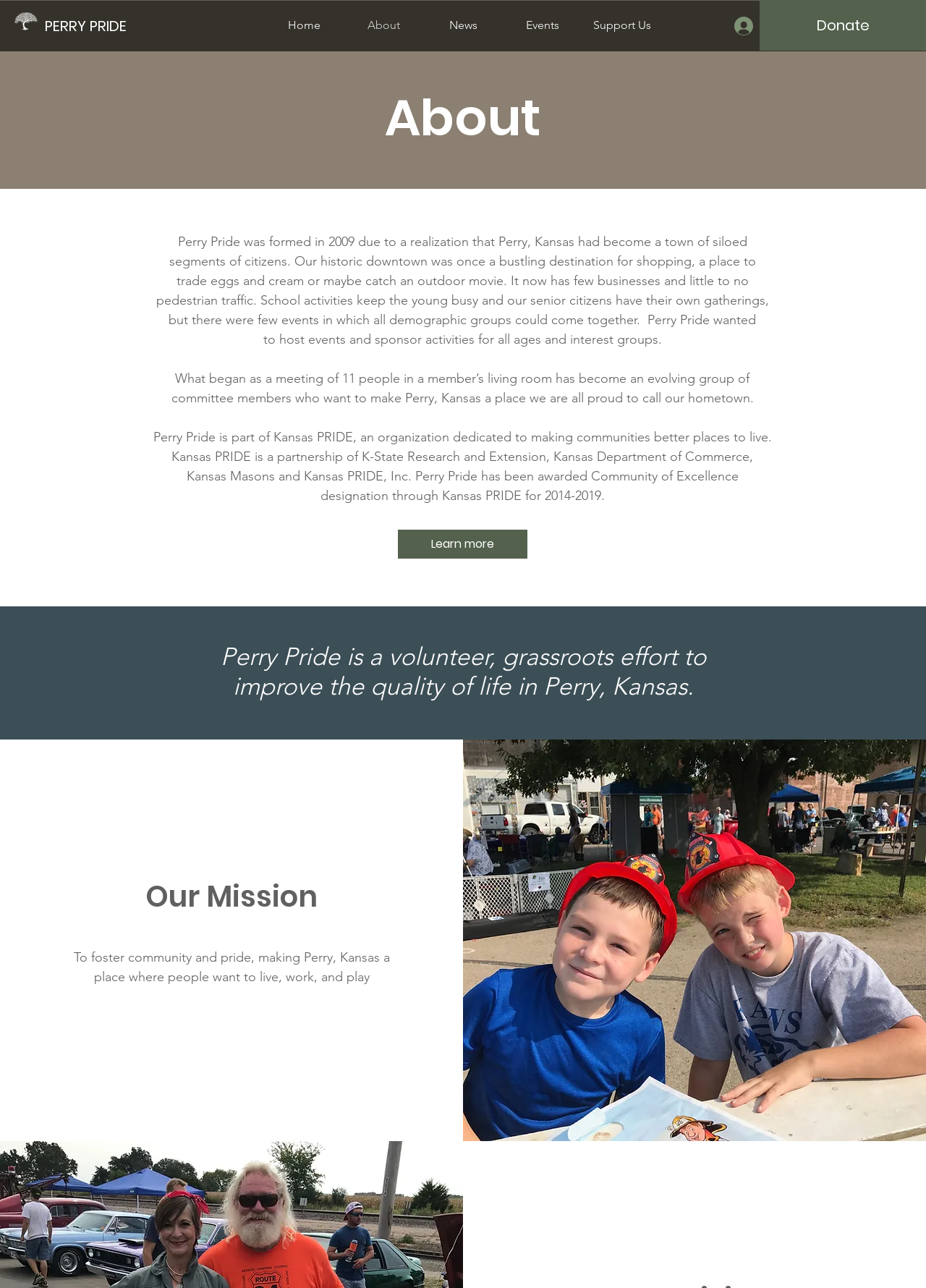Please specify the bounding box coordinates of the clickable region to carry out the following instruction: "Learn more about Perry Pride". The coordinates should be four float numbers between 0 and 1, in the format [left, top, right, bottom].

[0.43, 0.411, 0.57, 0.434]